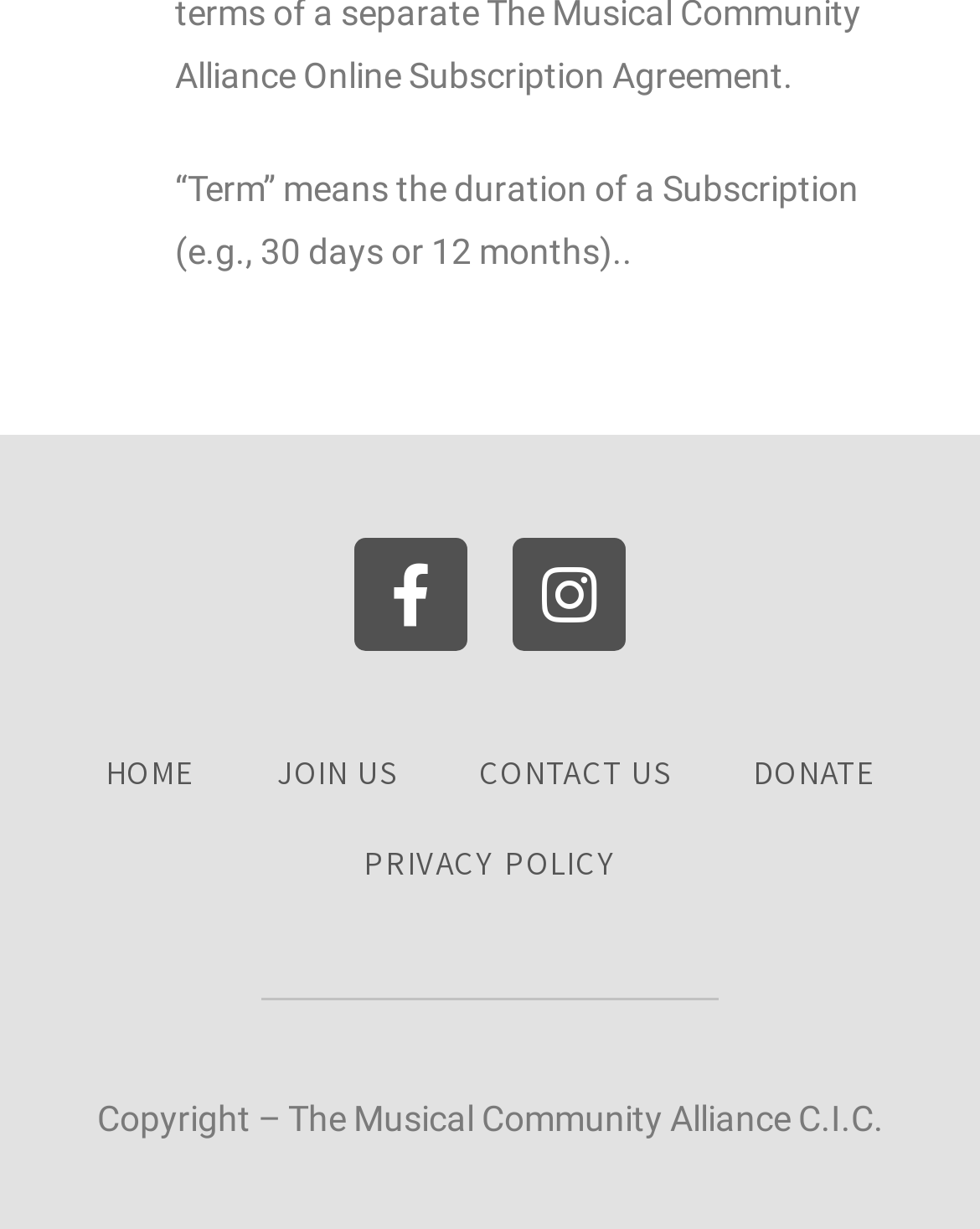Refer to the image and provide an in-depth answer to the question: 
What is the duration of a Subscription?

The answer can be found in the StaticText element with the text '“Term” means the duration of a Subscription (e.g., 30 days or 12 months)..'. This text is located at the top of the webpage, indicating that it is a definition or explanation of a term.